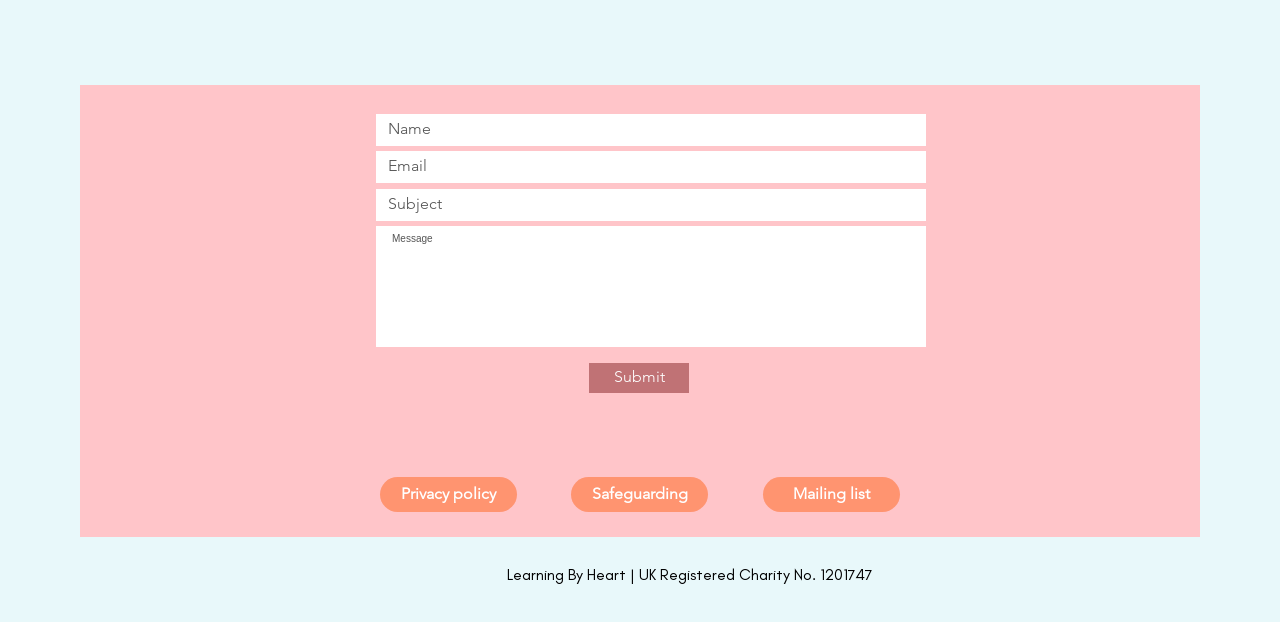How many links are available at the bottom of the webpage?
Based on the image, answer the question in a detailed manner.

There are four links at the bottom of the webpage: 'Privacy policy', 'Safeguarding', 'Mailing list', and the charity information link.